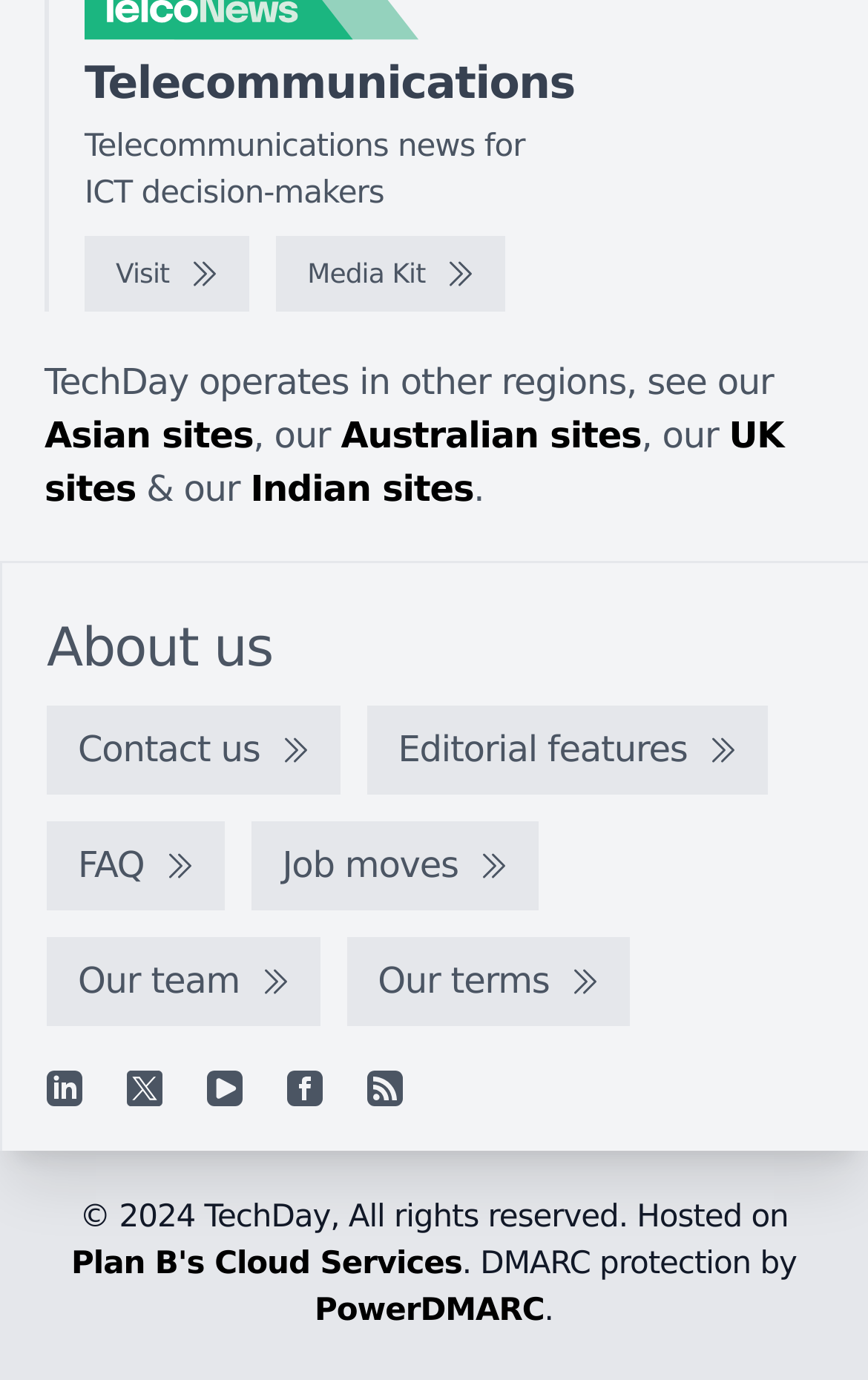Provide a one-word or one-phrase answer to the question:
What regions does TechDay operate in?

Asian, Australian, UK, Indian